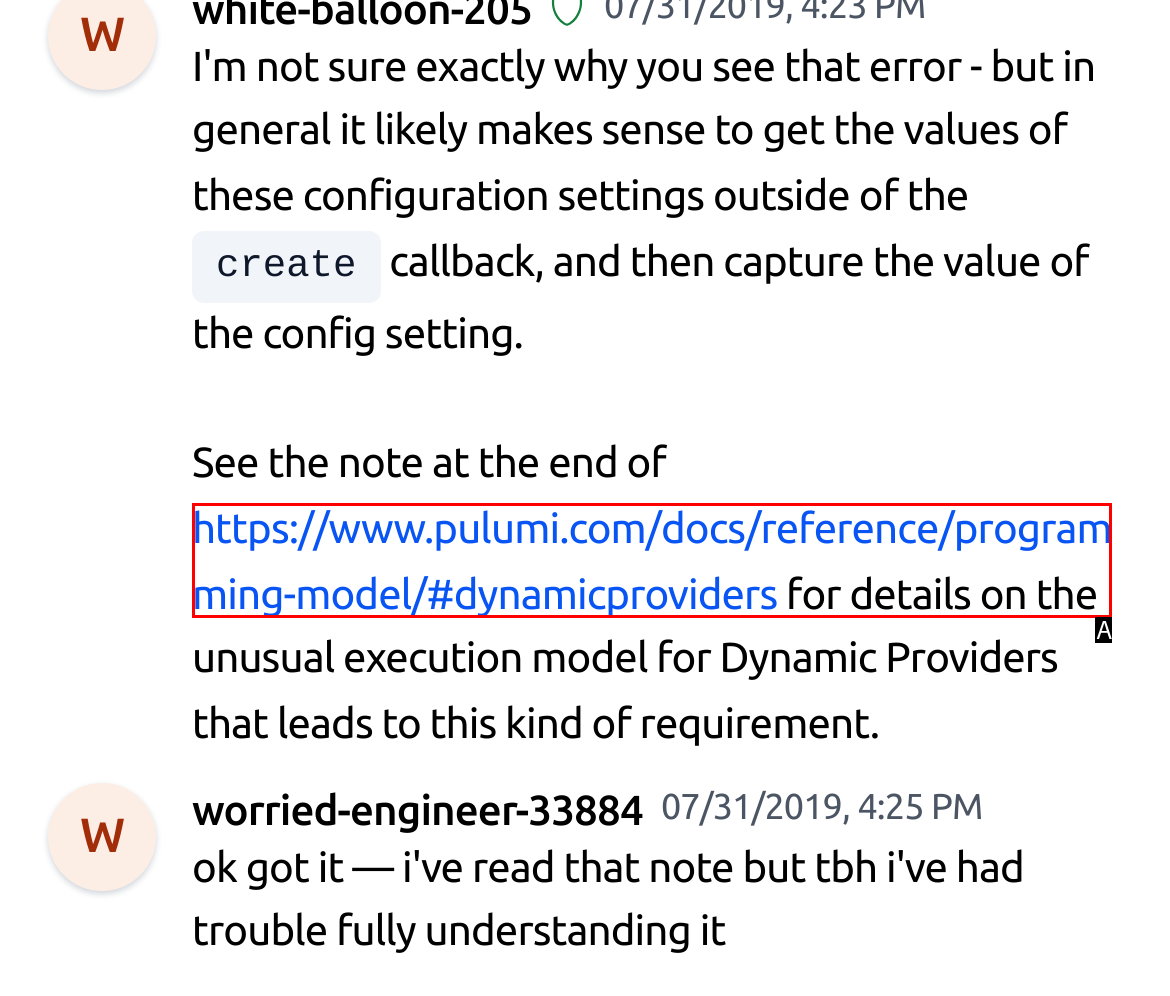Select the letter of the HTML element that best fits the description: https://www.pulumi.com/docs/reference/programming-model/#dynamicproviders
Answer with the corresponding letter from the provided choices.

A